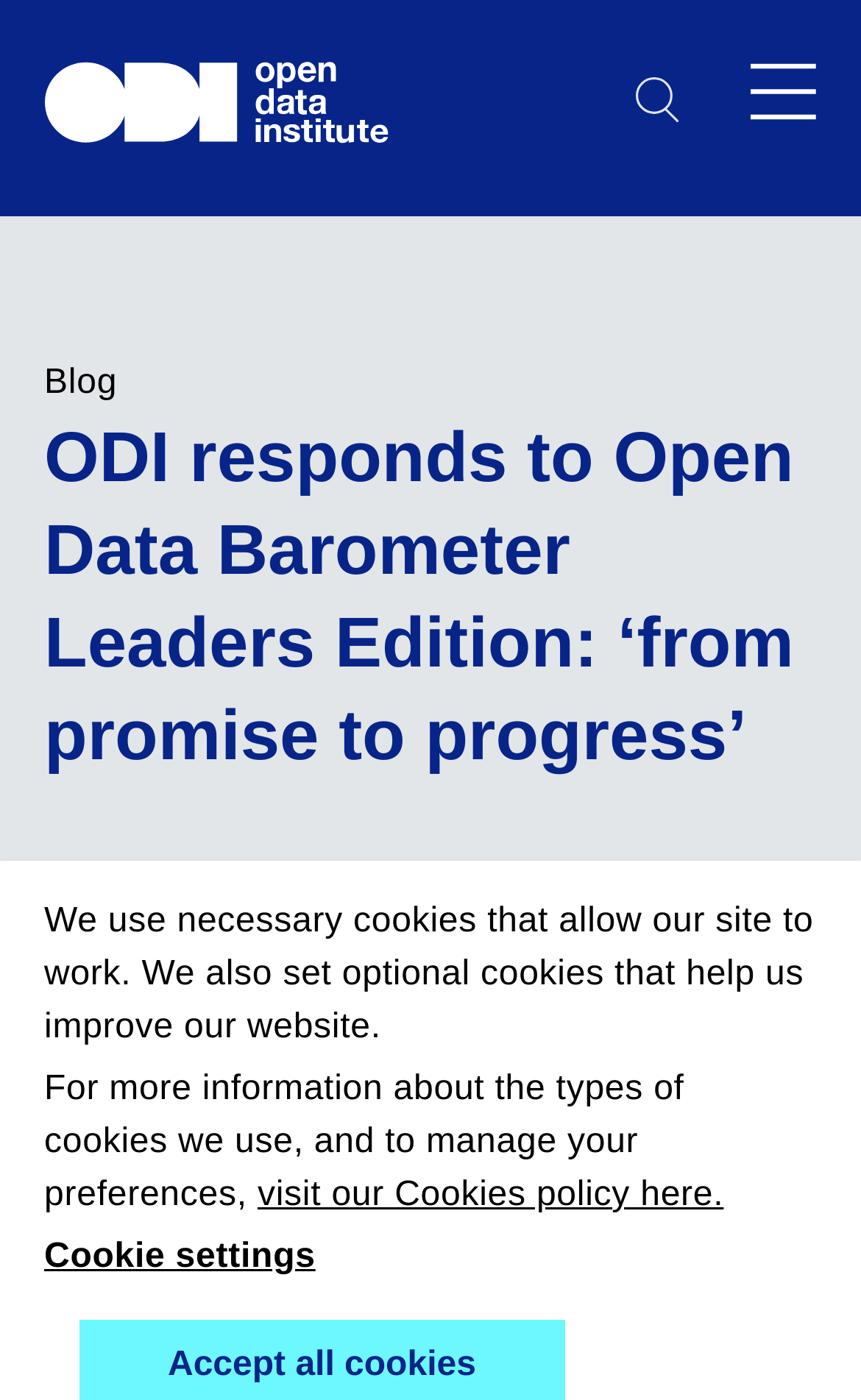What is the main section of the website?
Look at the screenshot and provide an in-depth answer.

The text 'Blog' is a prominent section on the website, and it is likely that the main content of the website is related to blog posts.